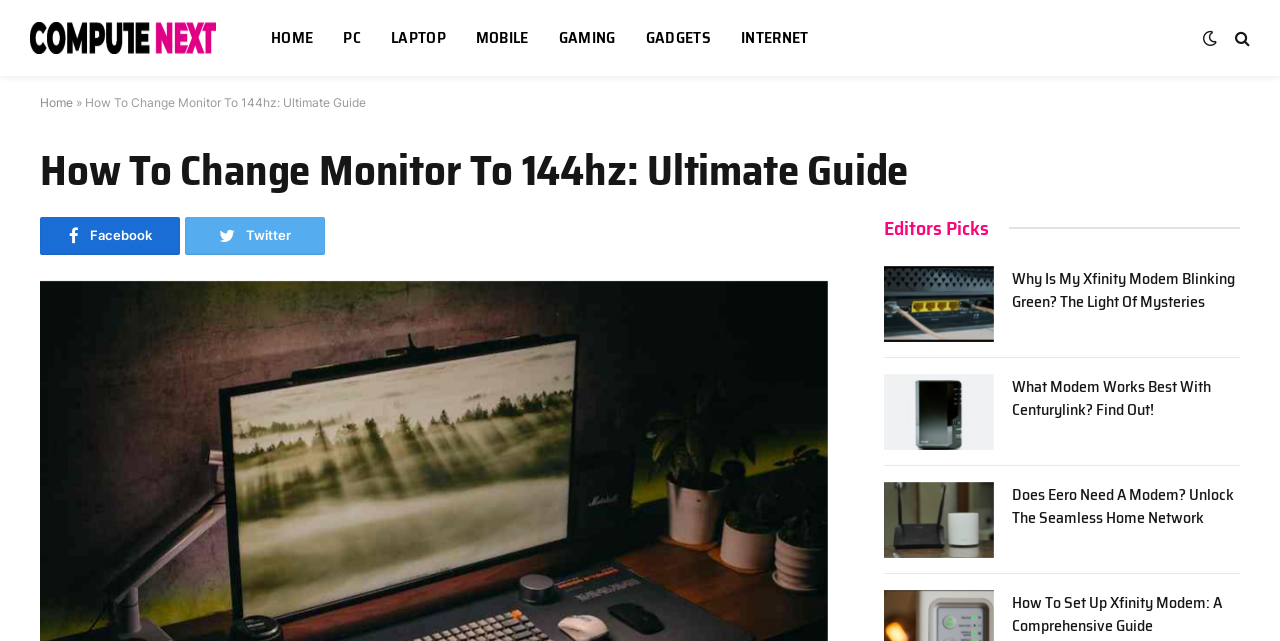Please identify the coordinates of the bounding box for the clickable region that will accomplish this instruction: "Click on the 'Editors Picks' heading".

[0.691, 0.337, 0.773, 0.374]